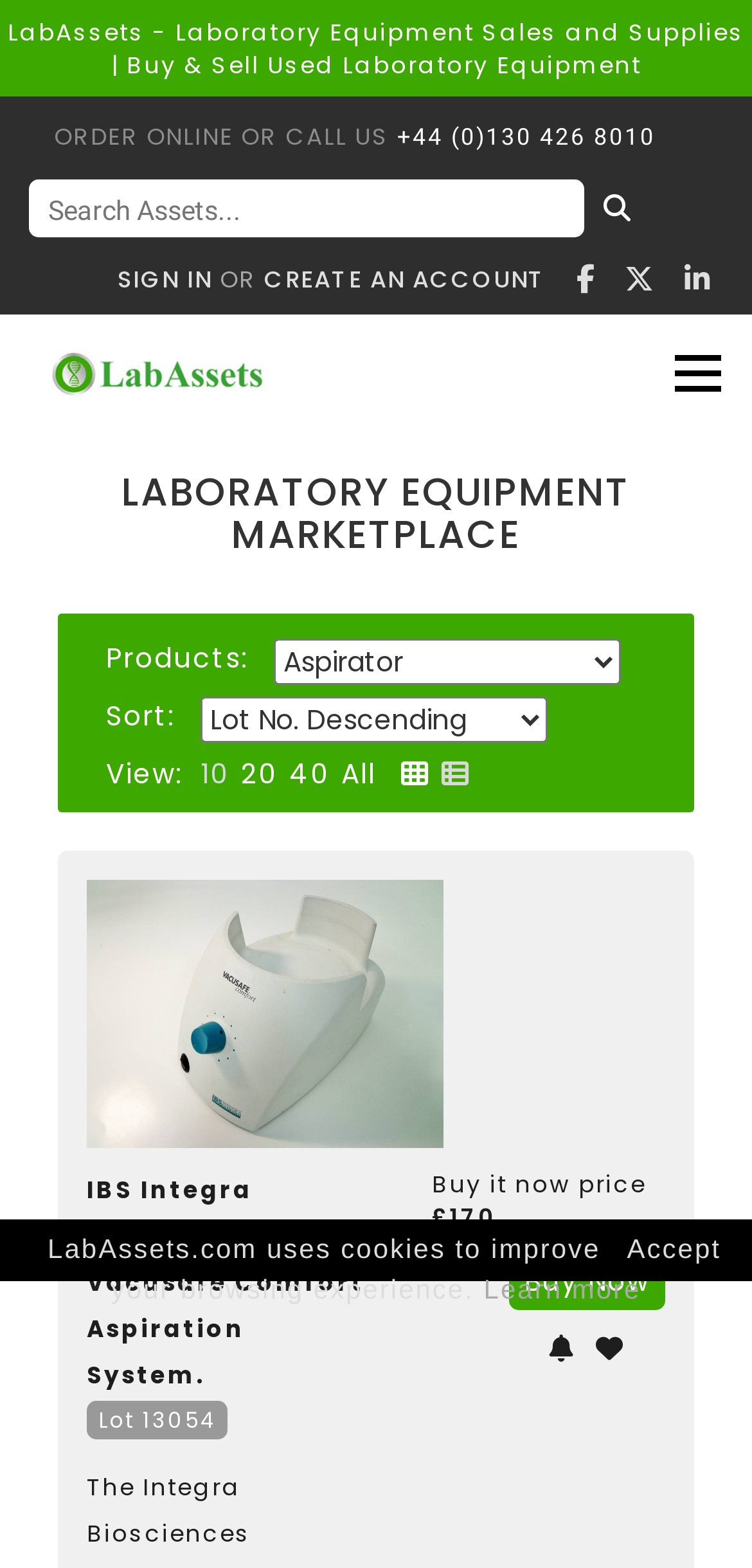Bounding box coordinates are given in the format (top-left x, top-left y, bottom-right x, bottom-right y). All values should be floating point numbers between 0 and 1. Provide the bounding box coordinate for the UI element described as: name="keywords" placeholder="Search Assets..."

[0.038, 0.115, 0.777, 0.152]